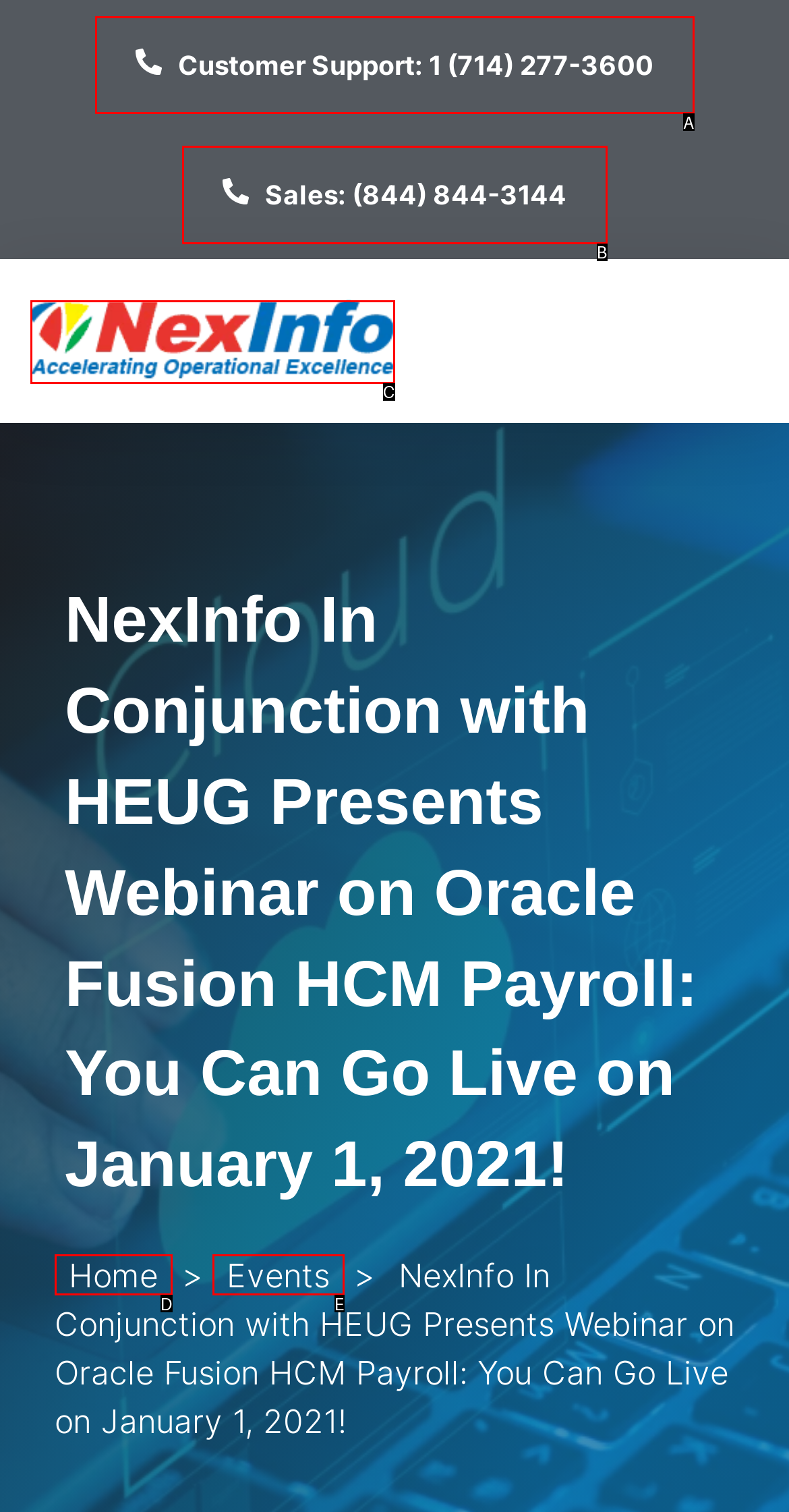What letter corresponds to the UI element described here: Customer Support: 1 (714) 277-3600
Reply with the letter from the options provided.

A